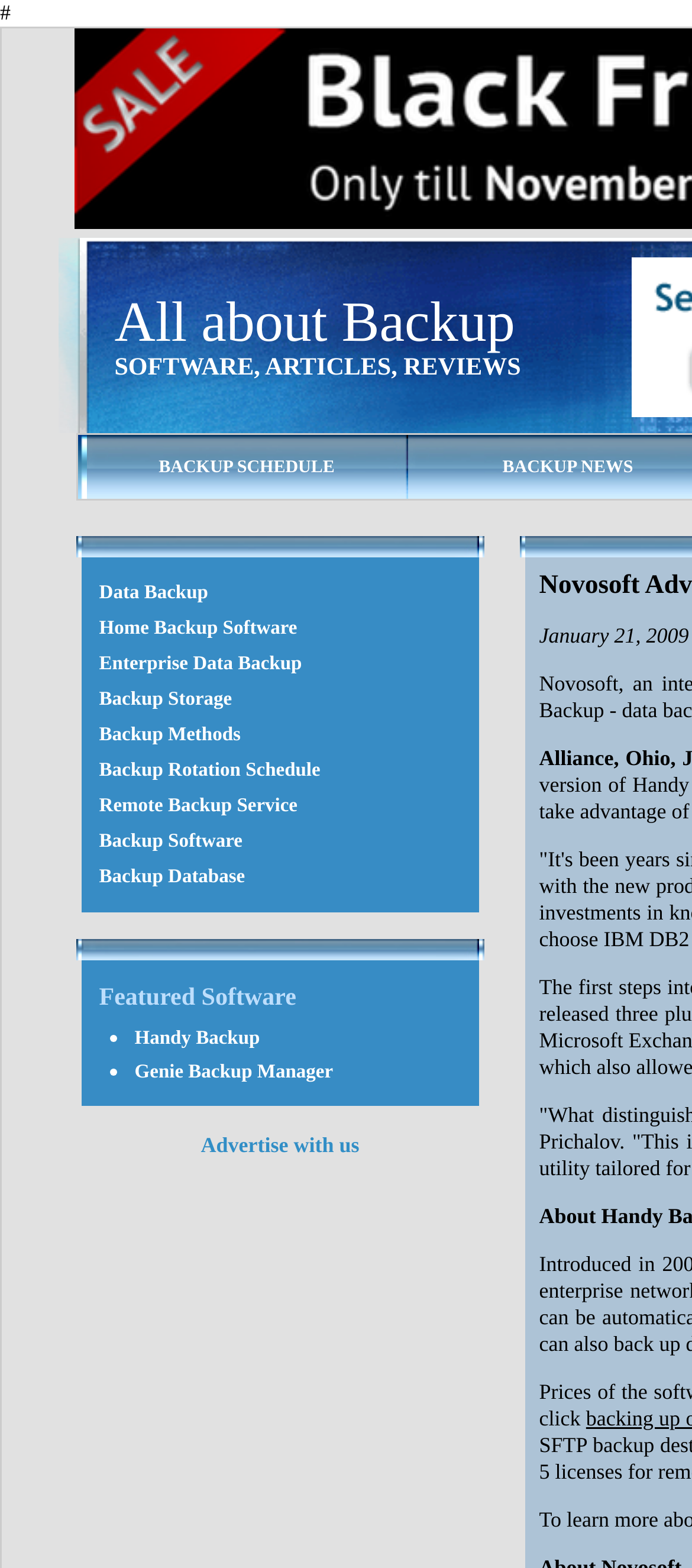What is the purpose of the 'BACKUP SCHEDULE' link?
Look at the webpage screenshot and answer the question with a detailed explanation.

The 'BACKUP SCHEDULE' link is likely intended to provide users with information or resources related to creating or managing a backup schedule, which is an important aspect of data backup and storage.